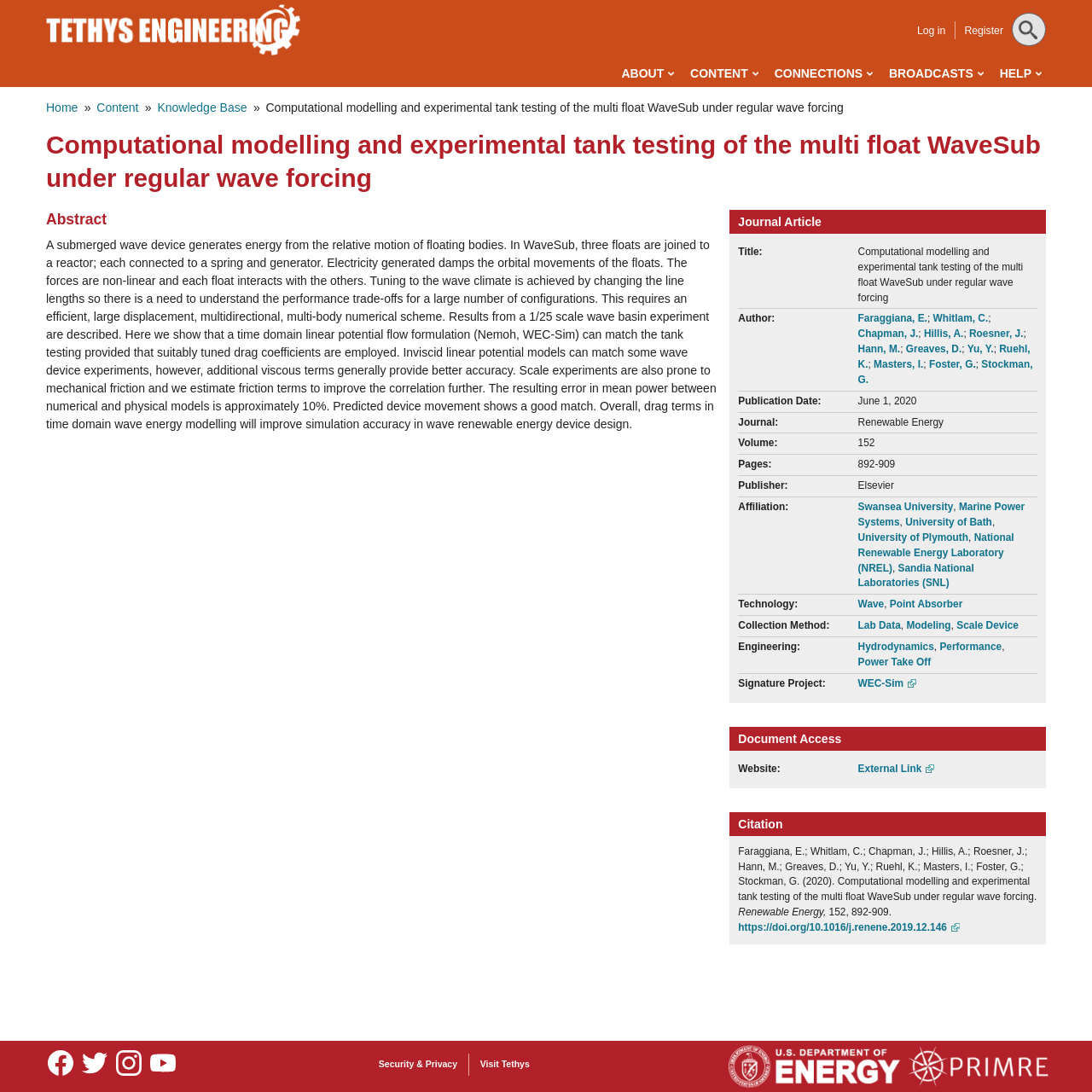Please specify the bounding box coordinates of the clickable region necessary for completing the following instruction: "Click on the 'Speakers' link in the navigation bar". The coordinates must consist of four float numbers between 0 and 1, i.e., [left, top, right, bottom].

None